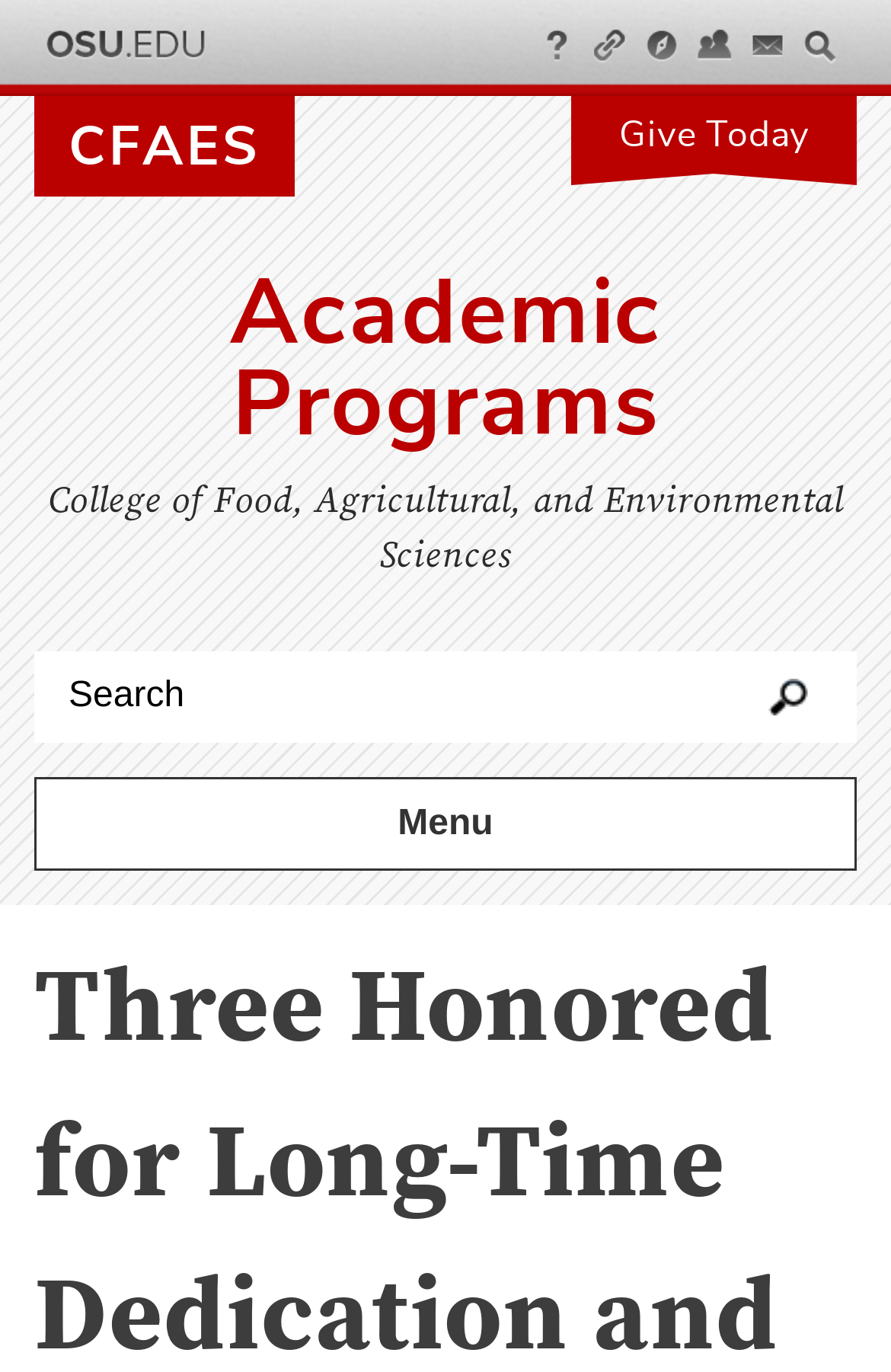Provide your answer to the question using just one word or phrase: What is the name of the university?

The Ohio State University